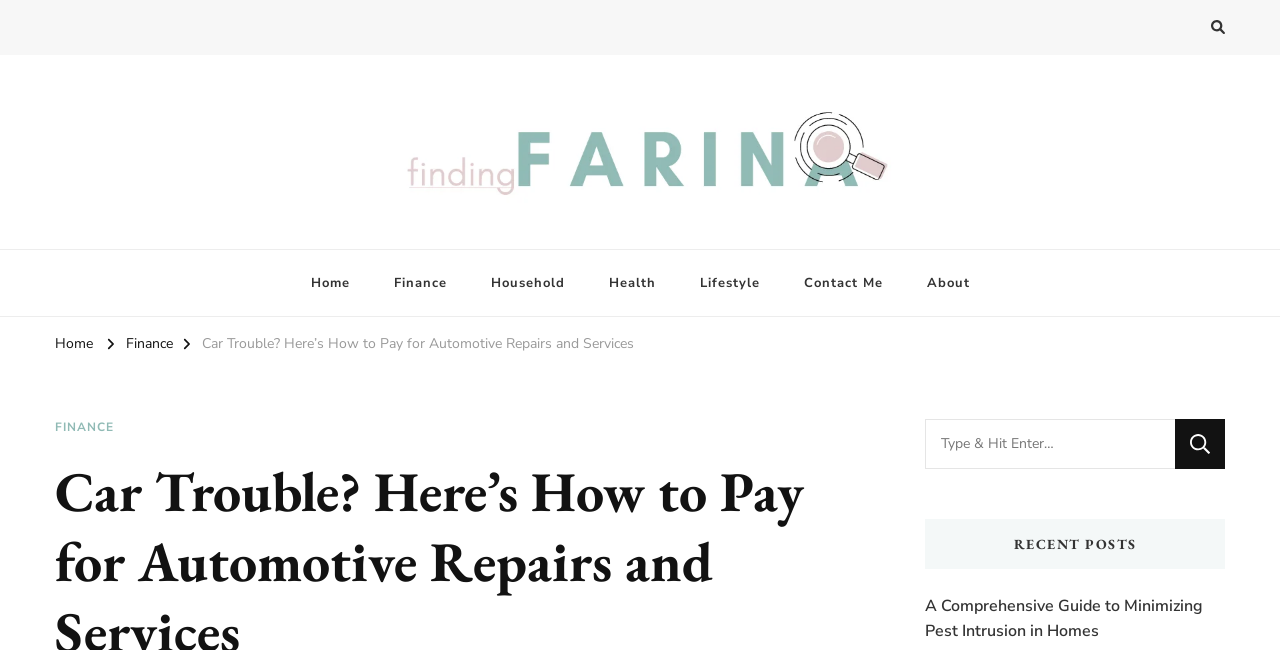Bounding box coordinates are given in the format (top-left x, top-left y, bottom-right x, bottom-right y). All values should be floating point numbers between 0 and 1. Provide the bounding box coordinate for the UI element described as: Kenneth Spencer Research Library

None